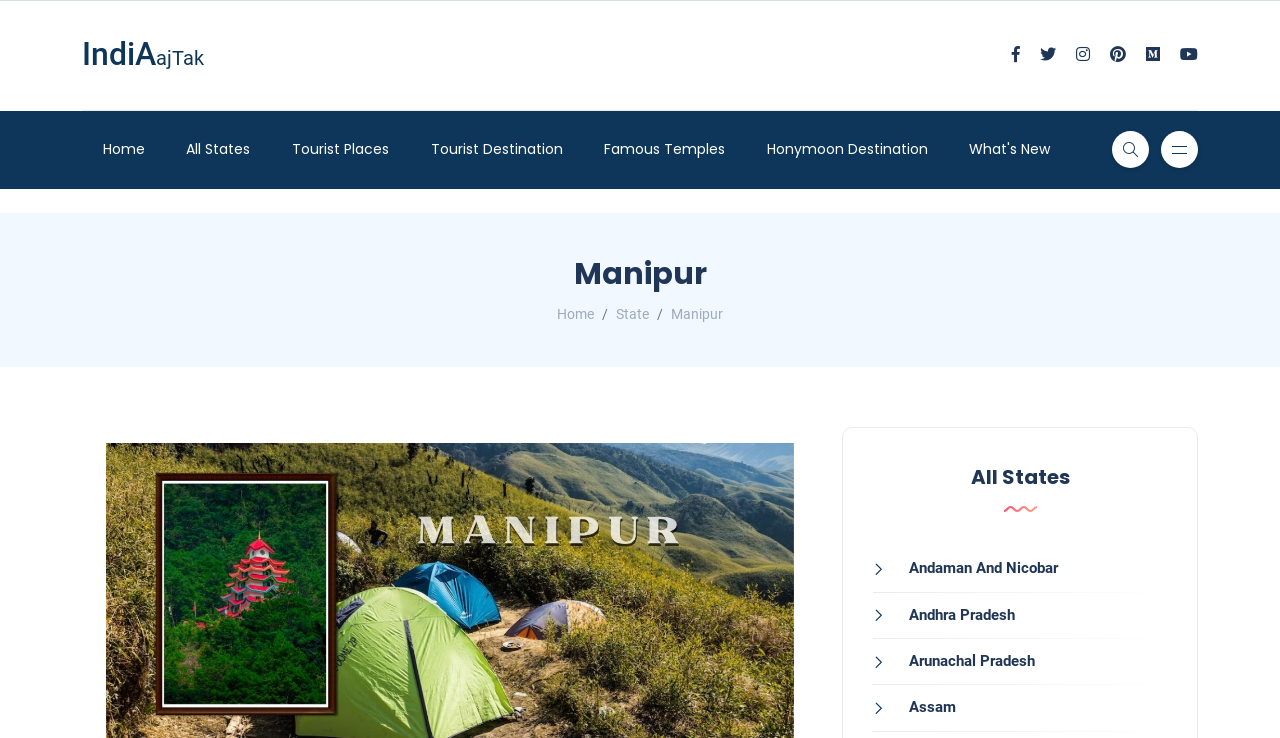Using the element description: "33", determine the bounding box coordinates for the specified UI element. The coordinates should be four float numbers between 0 and 1, [left, top, right, bottom].

None